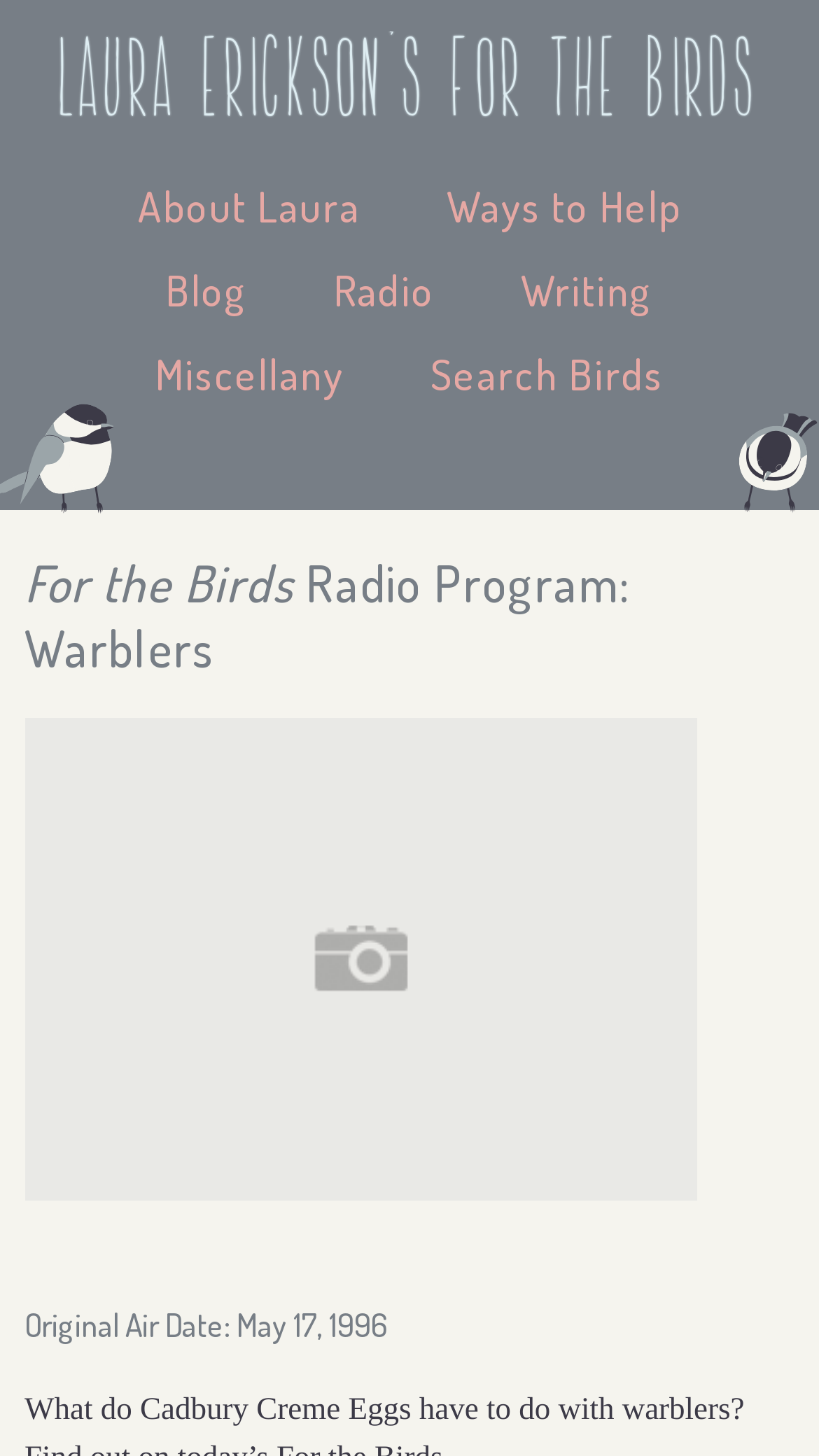What is the name of the radio program?
Kindly answer the question with as much detail as you can.

The question asks for the name of the radio program. By looking at the webpage, we can see a heading 'For the Birds Radio Program: Warblers' which indicates that 'For the Birds' is the name of the radio program.